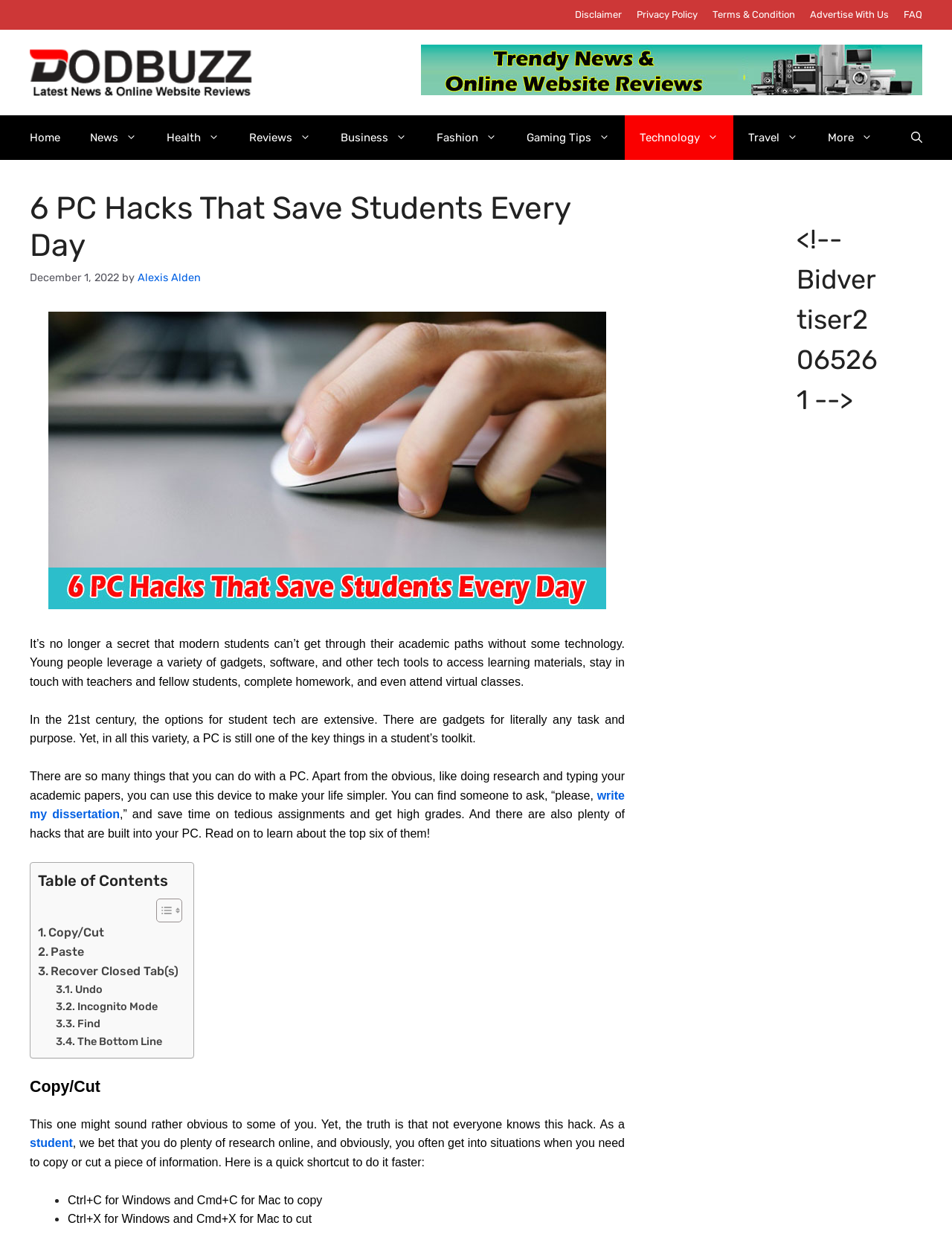Please provide a short answer using a single word or phrase for the question:
What is the purpose of the 'Ctrl+C' shortcut?

To copy